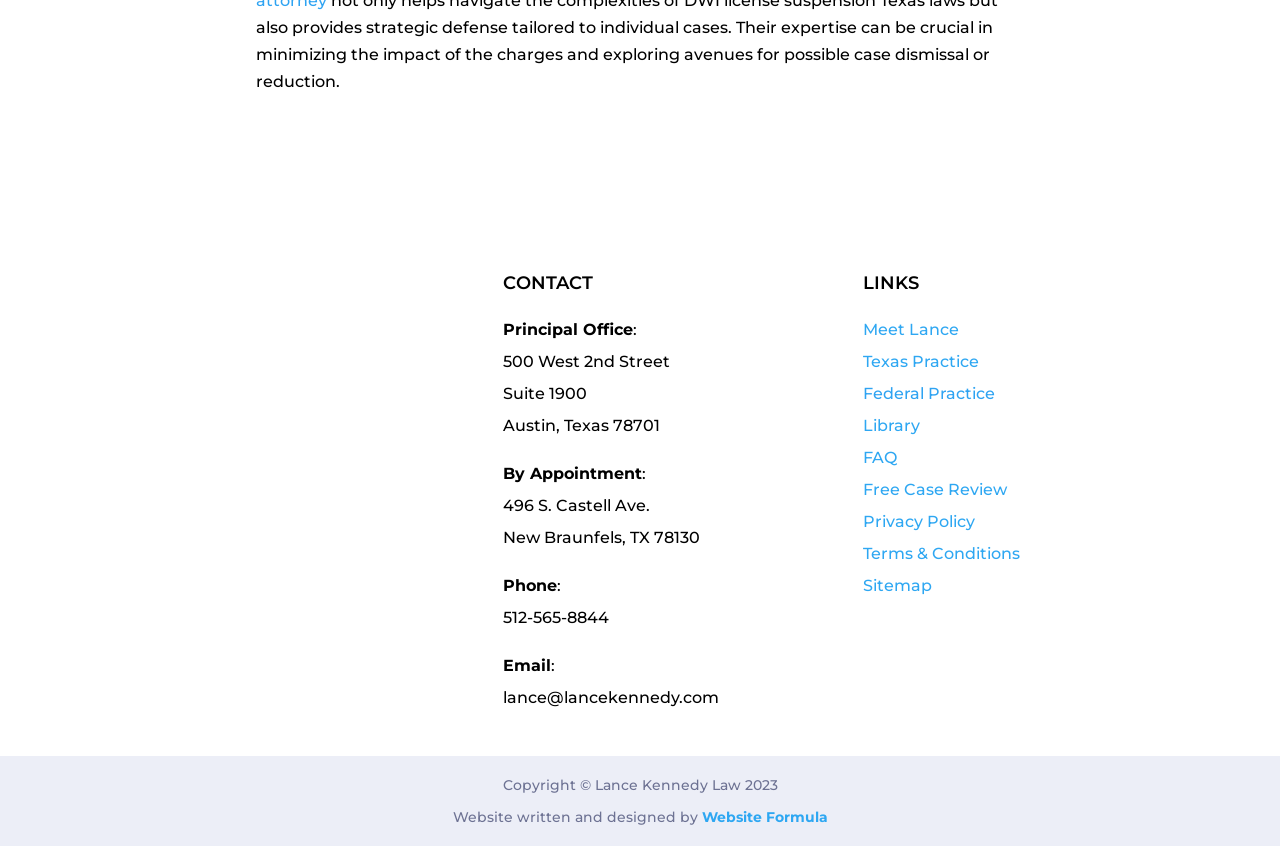What is the address of the principal office?
Using the image, answer in one word or phrase.

500 West 2nd Street